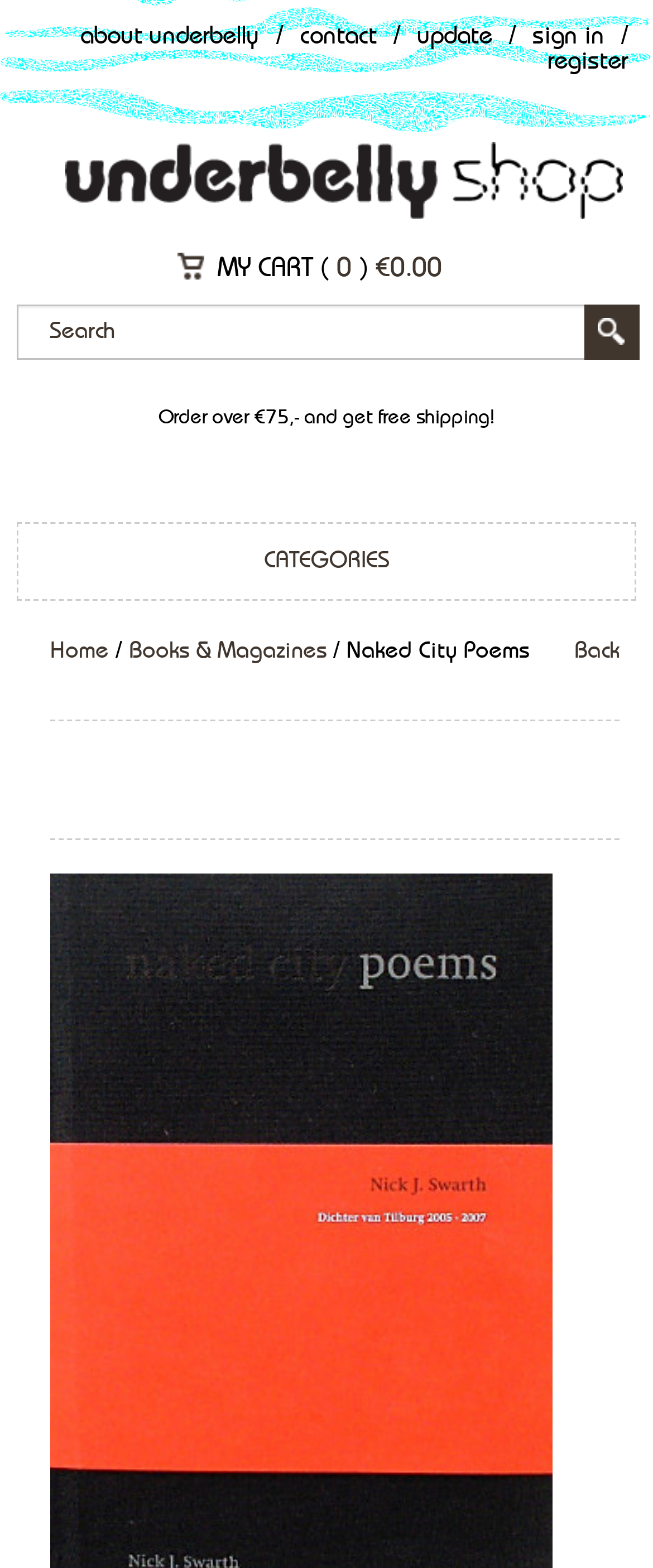Determine the coordinates of the bounding box for the clickable area needed to execute this instruction: "view books and magazines".

[0.197, 0.408, 0.5, 0.423]